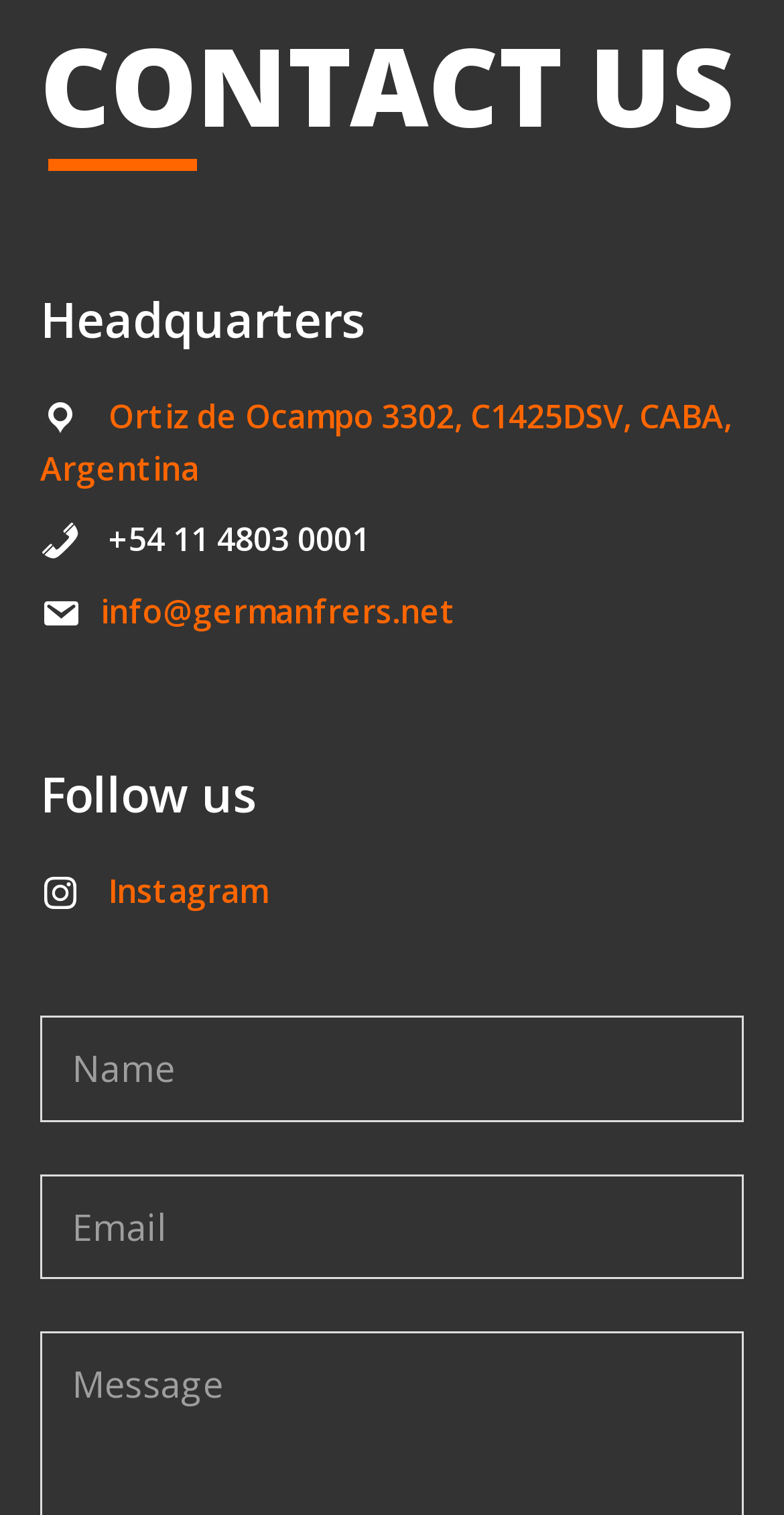Provide the bounding box coordinates of the HTML element this sentence describes: "name="your-email" placeholder="Email"".

[0.051, 0.775, 0.949, 0.845]